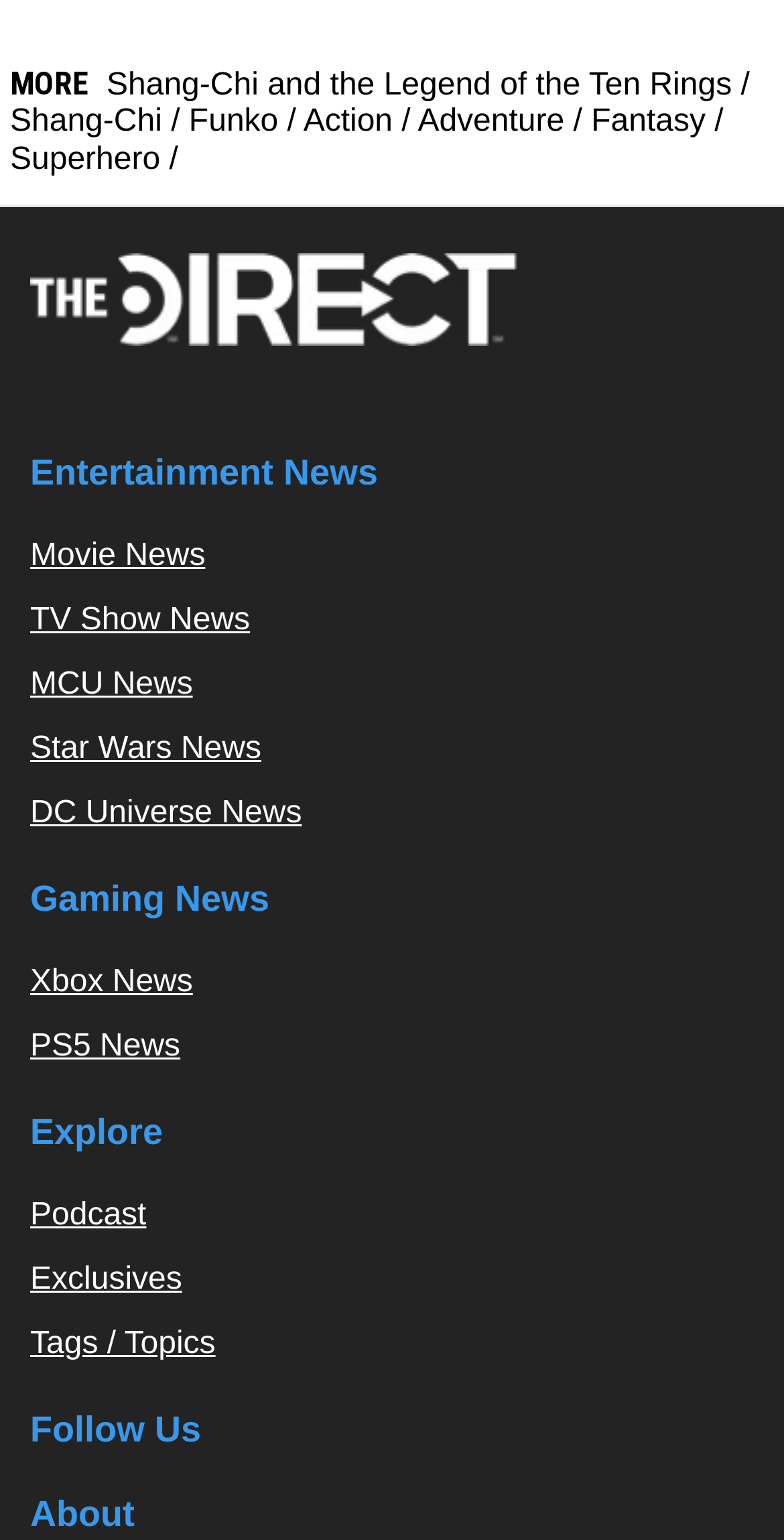Find the bounding box coordinates corresponding to the UI element with the description: "parent_node: Follow Us aria-label="Twitter"". The coordinates should be formatted as [left, top, right, bottom], with values as floats between 0 and 1.

[0.833, 0.963, 0.91, 0.989]